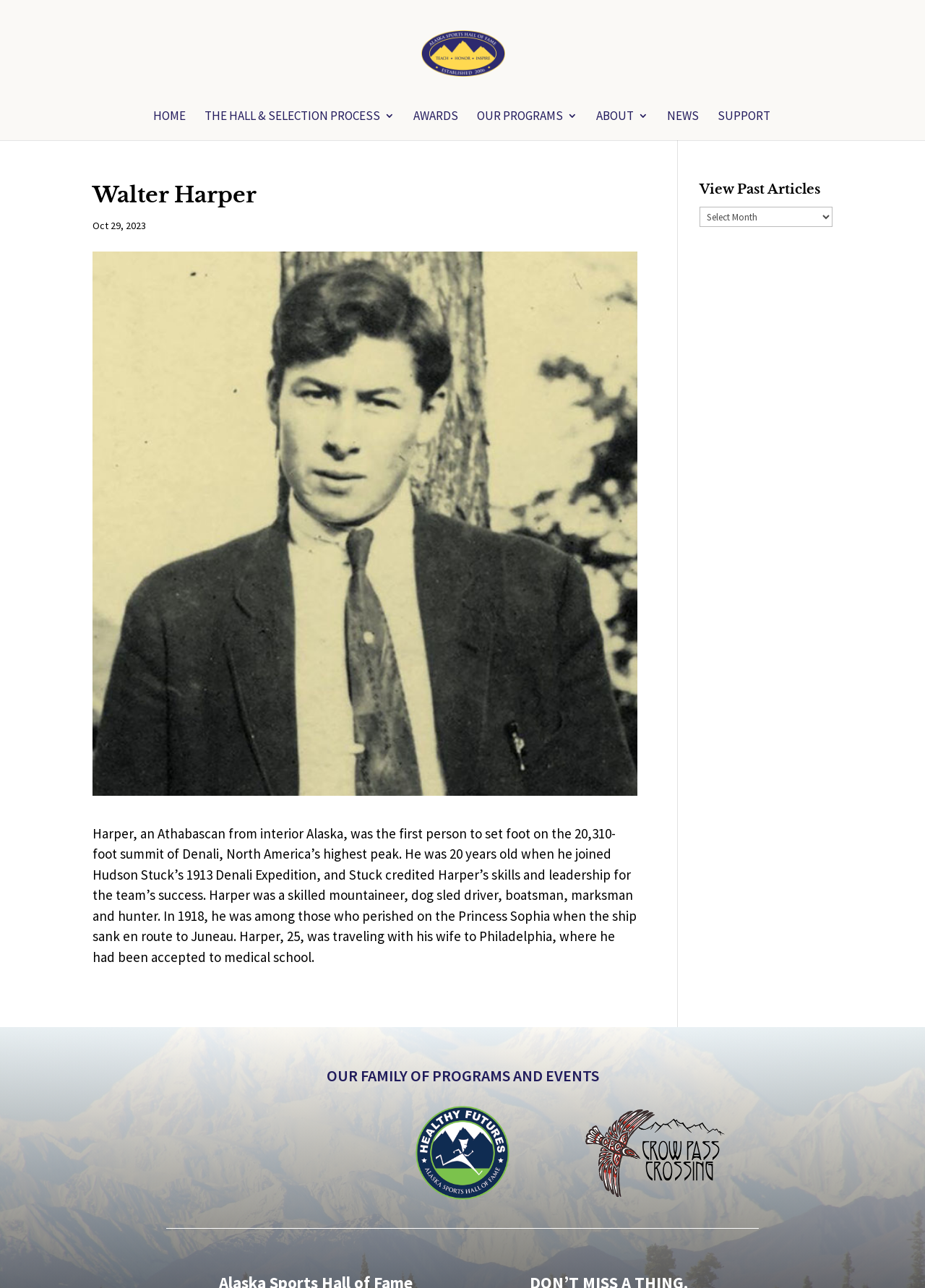Please find the bounding box coordinates of the element that needs to be clicked to perform the following instruction: "Read previous article". The bounding box coordinates should be four float numbers between 0 and 1, represented as [left, top, right, bottom].

None